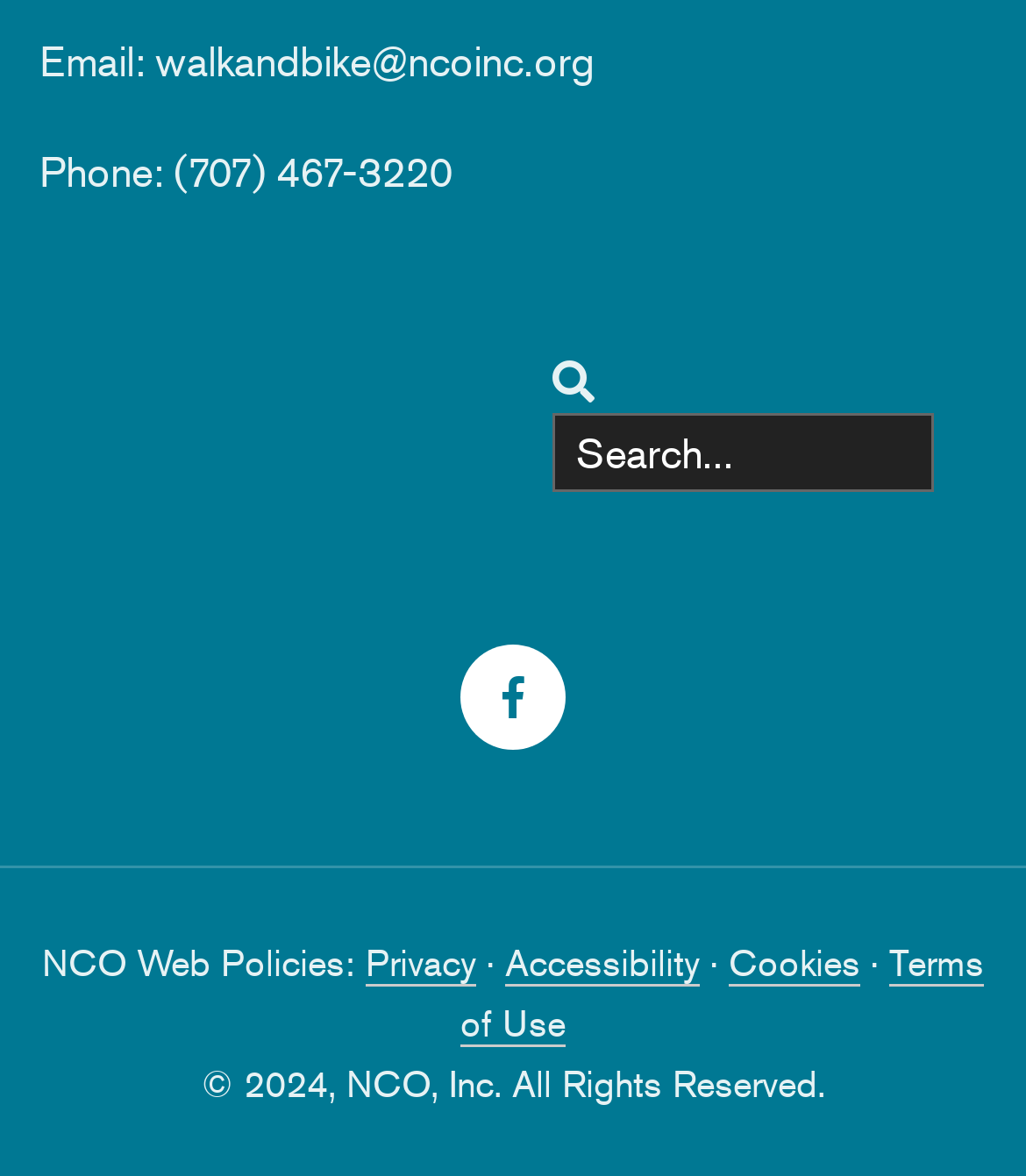What is the copyright year?
Refer to the image and provide a concise answer in one word or phrase.

2024